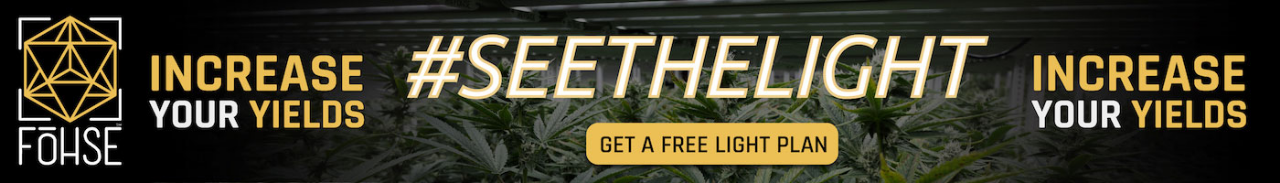Use one word or a short phrase to answer the question provided: 
What is the background of the promotional banner?

Lush green cannabis plants